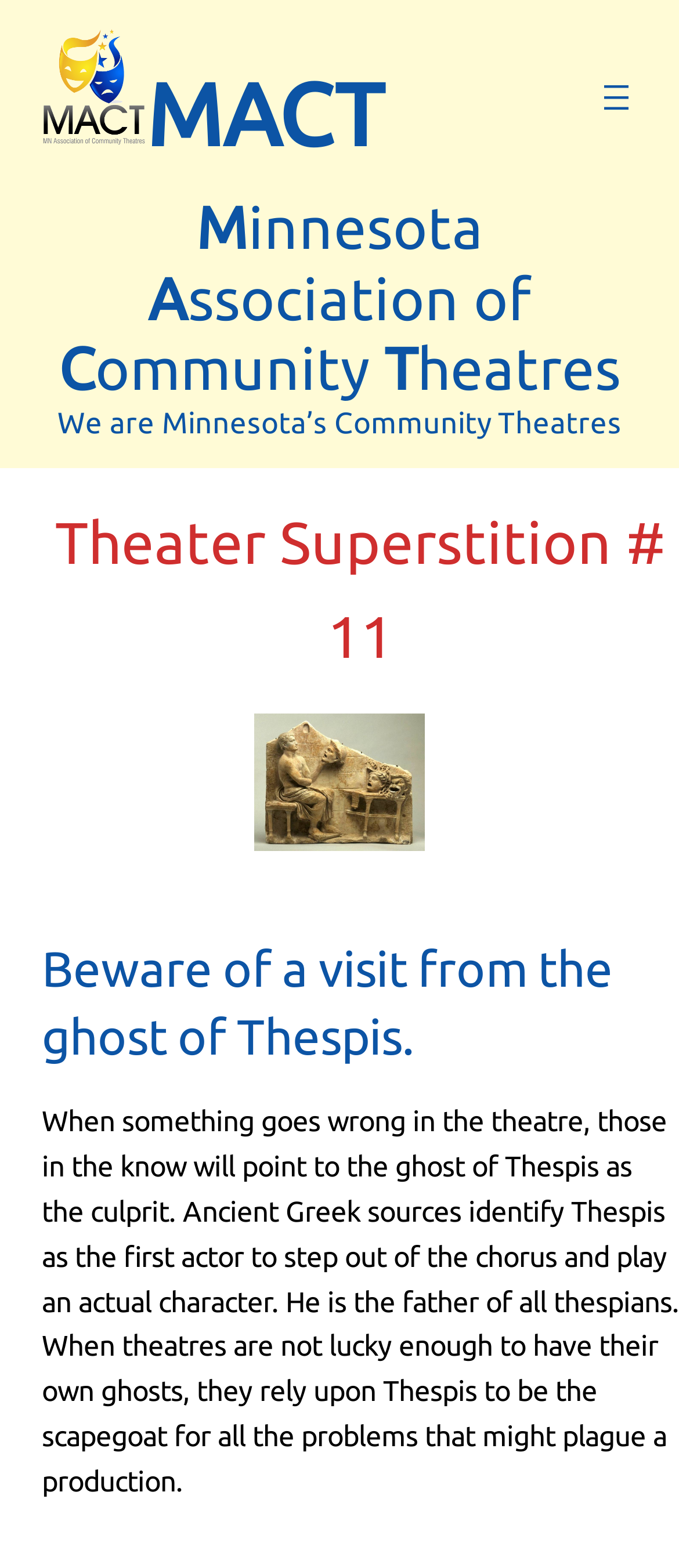Given the description: "aria-label="Open menu"", determine the bounding box coordinates of the UI element. The coordinates should be formatted as four float numbers between 0 and 1, [left, top, right, bottom].

[0.877, 0.048, 0.938, 0.075]